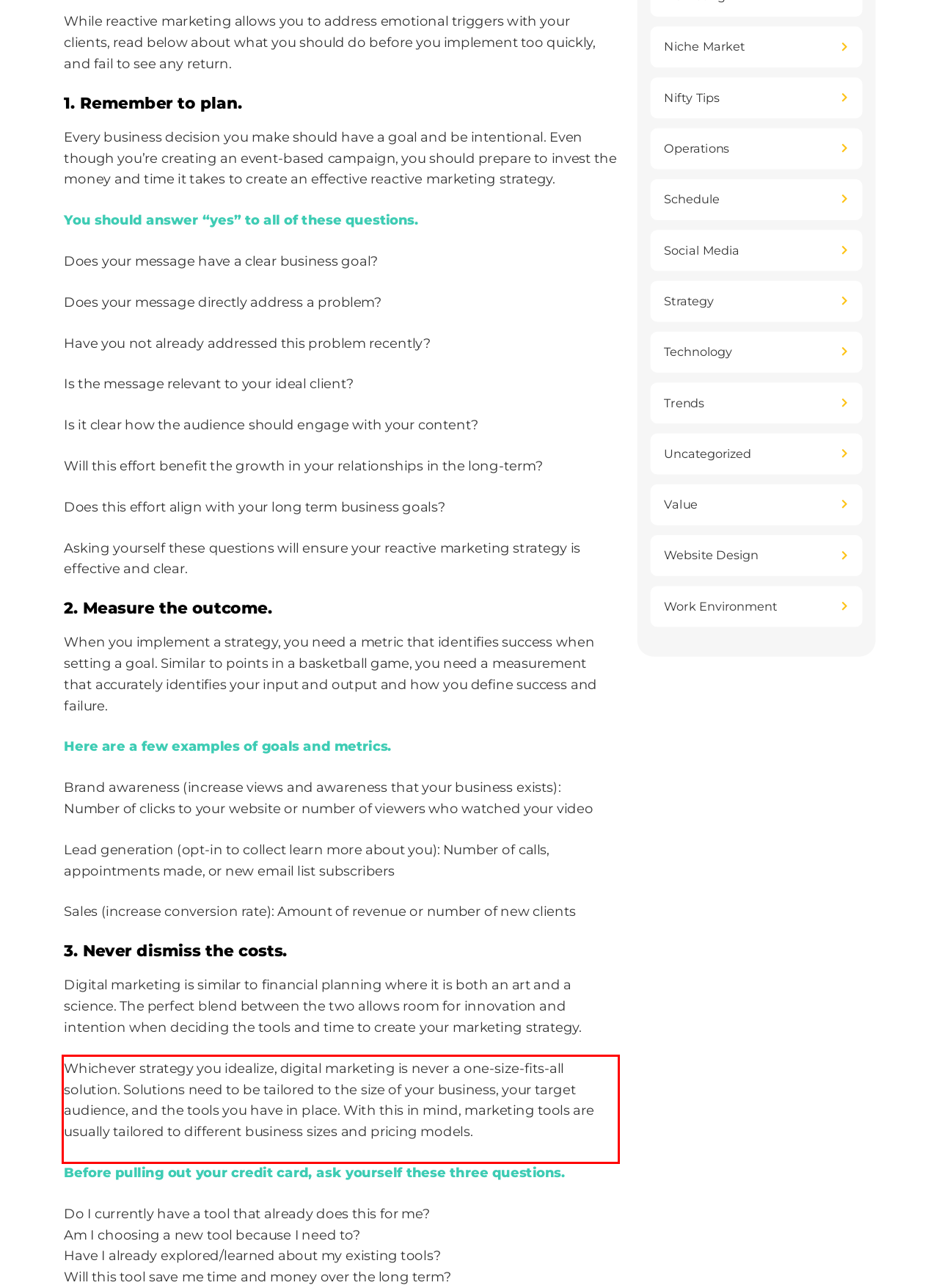Please analyze the provided webpage screenshot and perform OCR to extract the text content from the red rectangle bounding box.

Whichever strategy you idealize, digital marketing is never a one-size-fits-all solution. Solutions need to be tailored to the size of your business, your target audience, and the tools you have in place. With this in mind, marketing tools are usually tailored to different business sizes and pricing models.